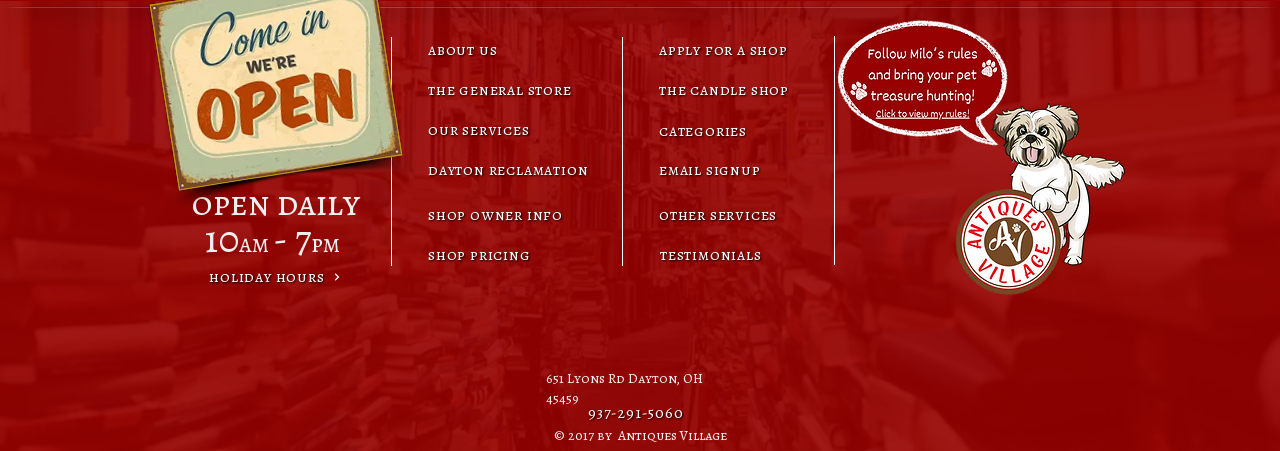Identify the bounding box coordinates of the section that should be clicked to achieve the task described: "visit about us page".

[0.334, 0.067, 0.417, 0.156]